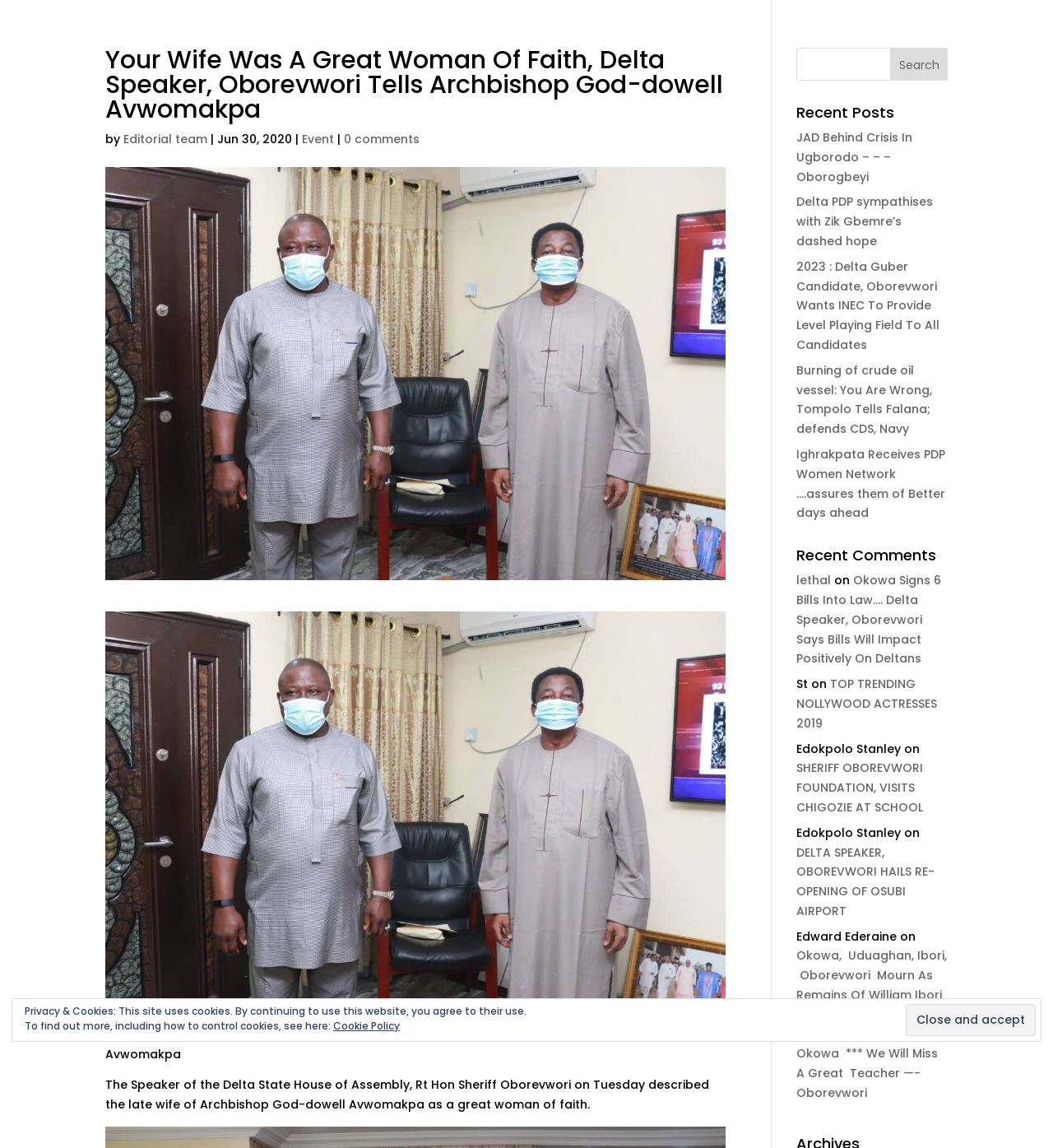How many recent posts are listed?
Please give a detailed answer to the question using the information shown in the image.

I counted the number of links under the 'Recent Posts' heading, which are 5 in total.